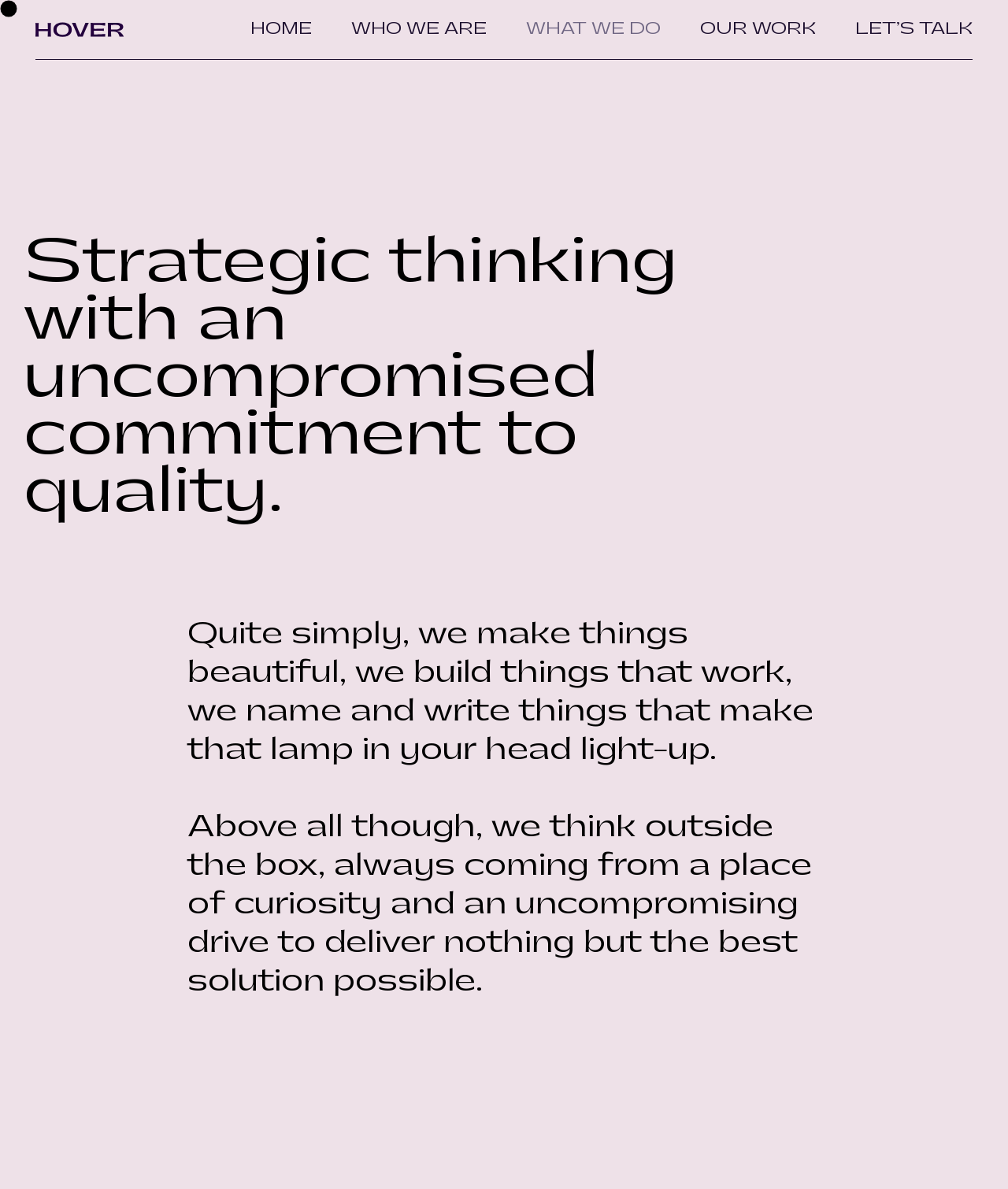Provide your answer in one word or a succinct phrase for the question: 
What is the tone of the company's language?

Confident and creative